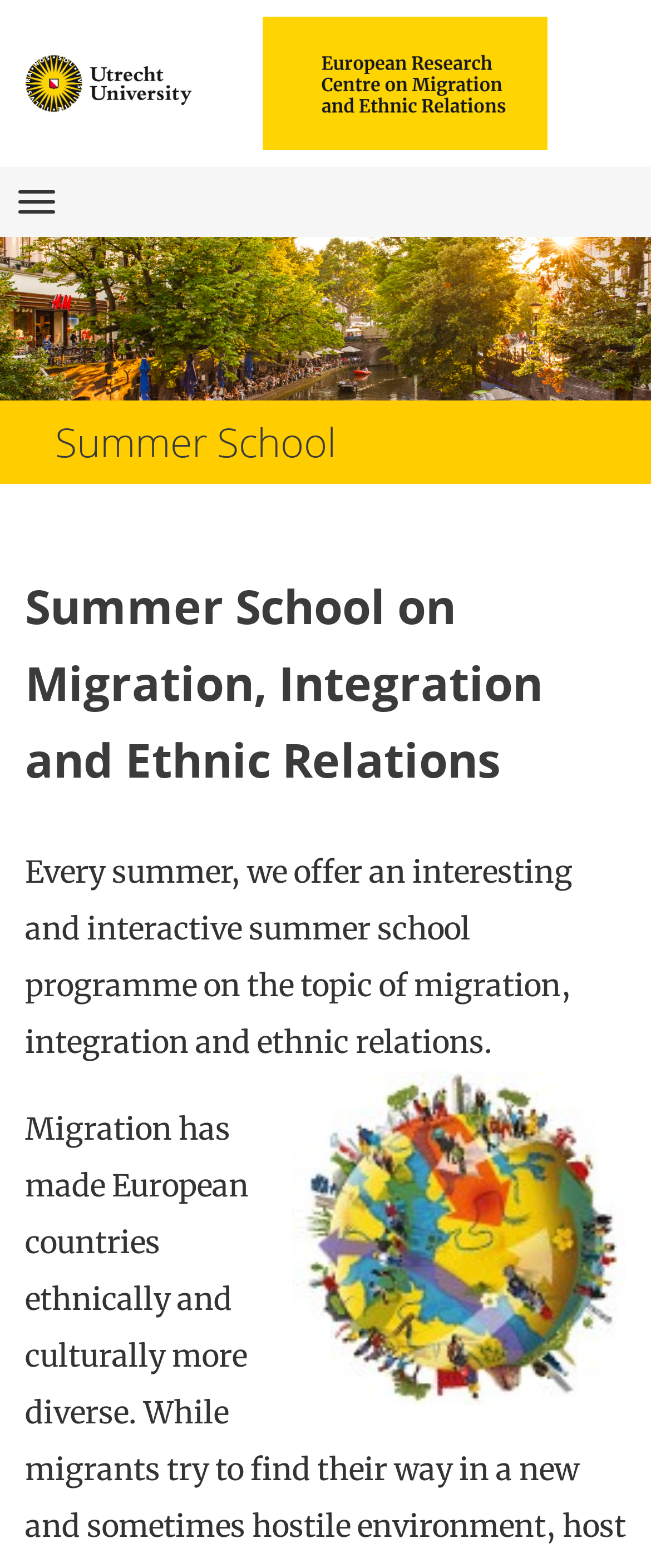Determine the bounding box coordinates in the format (top-left x, top-left y, bottom-right x, bottom-right y). Ensure all values are floating point numbers between 0 and 1. Identify the bounding box of the UI element described by: Navigation

[0.0, 0.106, 0.113, 0.151]